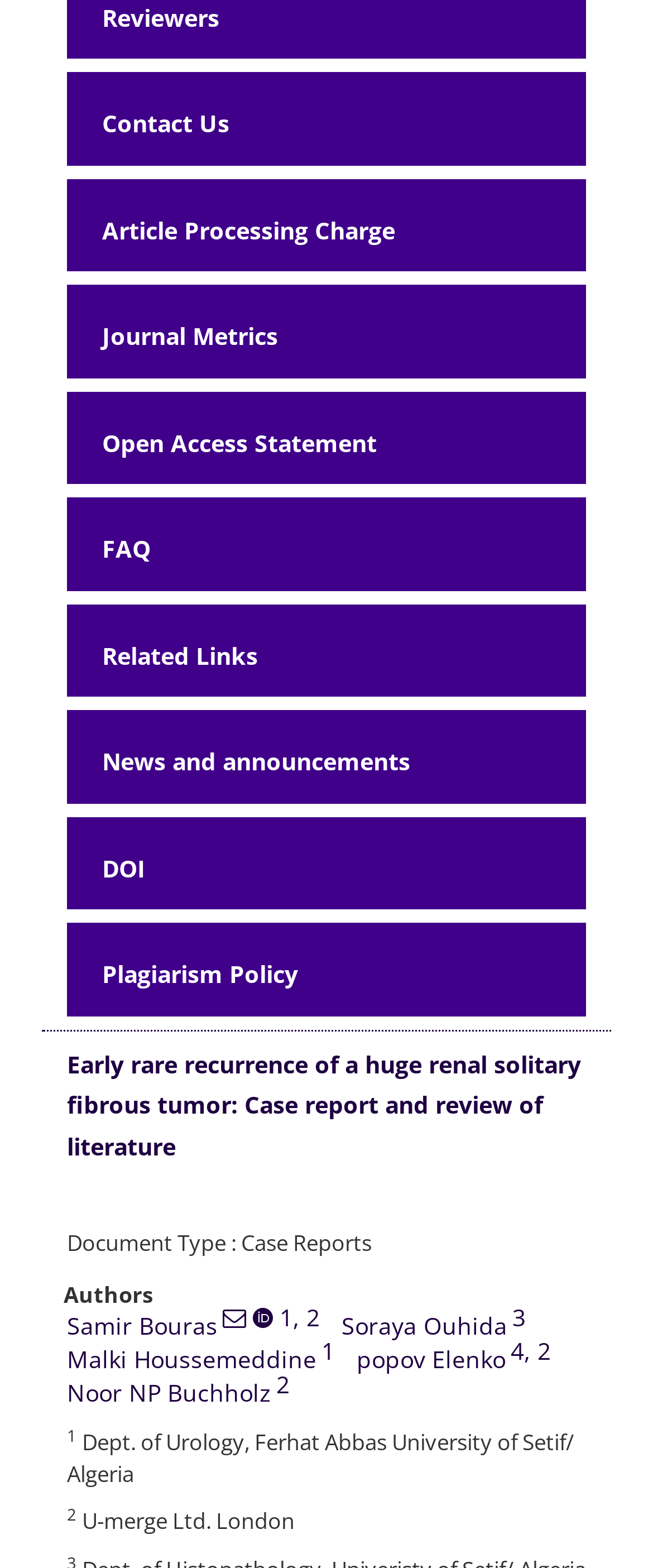What is the title of the article?
Please provide a single word or phrase answer based on the image.

Early rare recurrence of a huge renal solitary fibrous tumor: Case report and review of literature